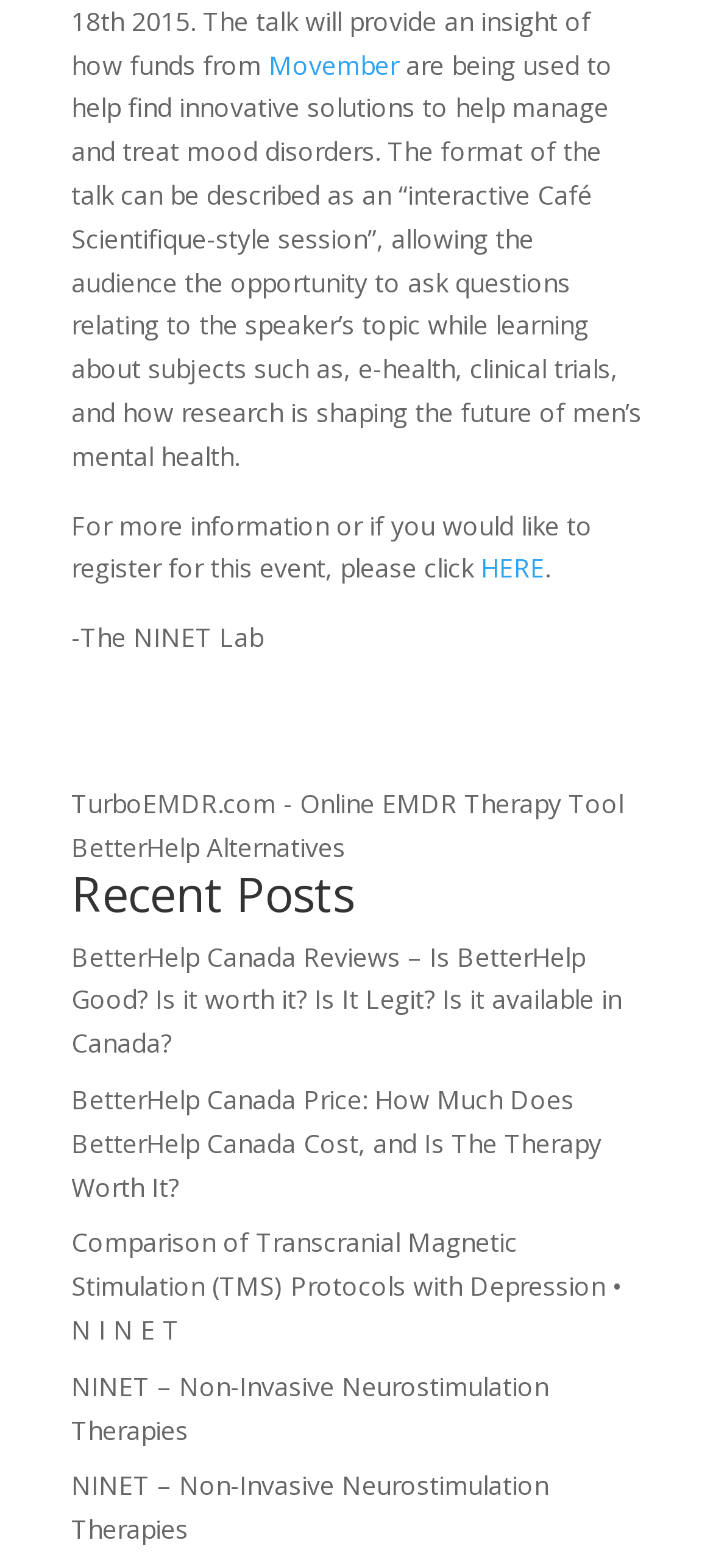Please identify the bounding box coordinates of where to click in order to follow the instruction: "Explore NINET – Non-Invasive Neurostimulation Therapies".

[0.1, 0.873, 0.769, 0.922]